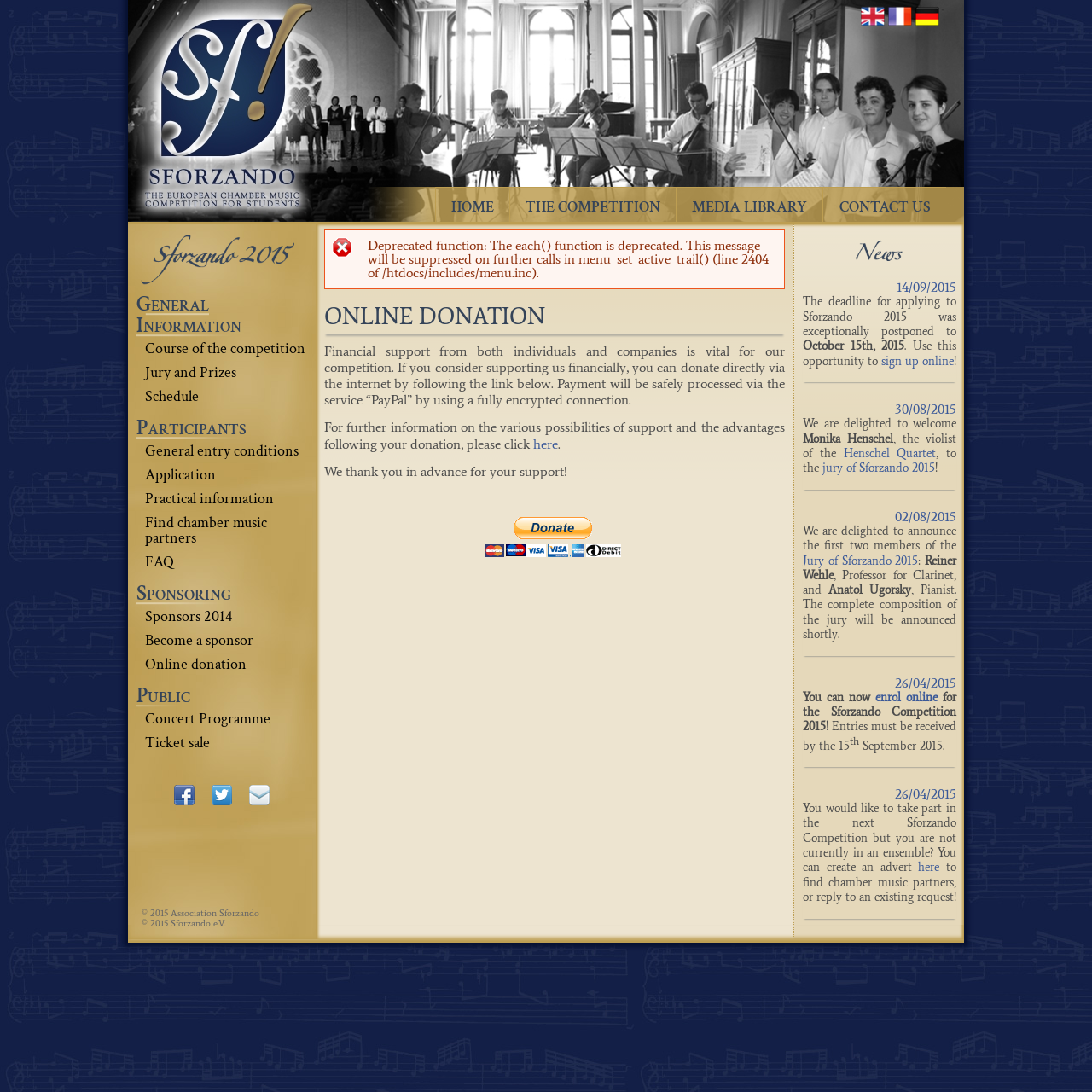Provide a one-word or short-phrase response to the question:
How many languages can the website be translated to?

4